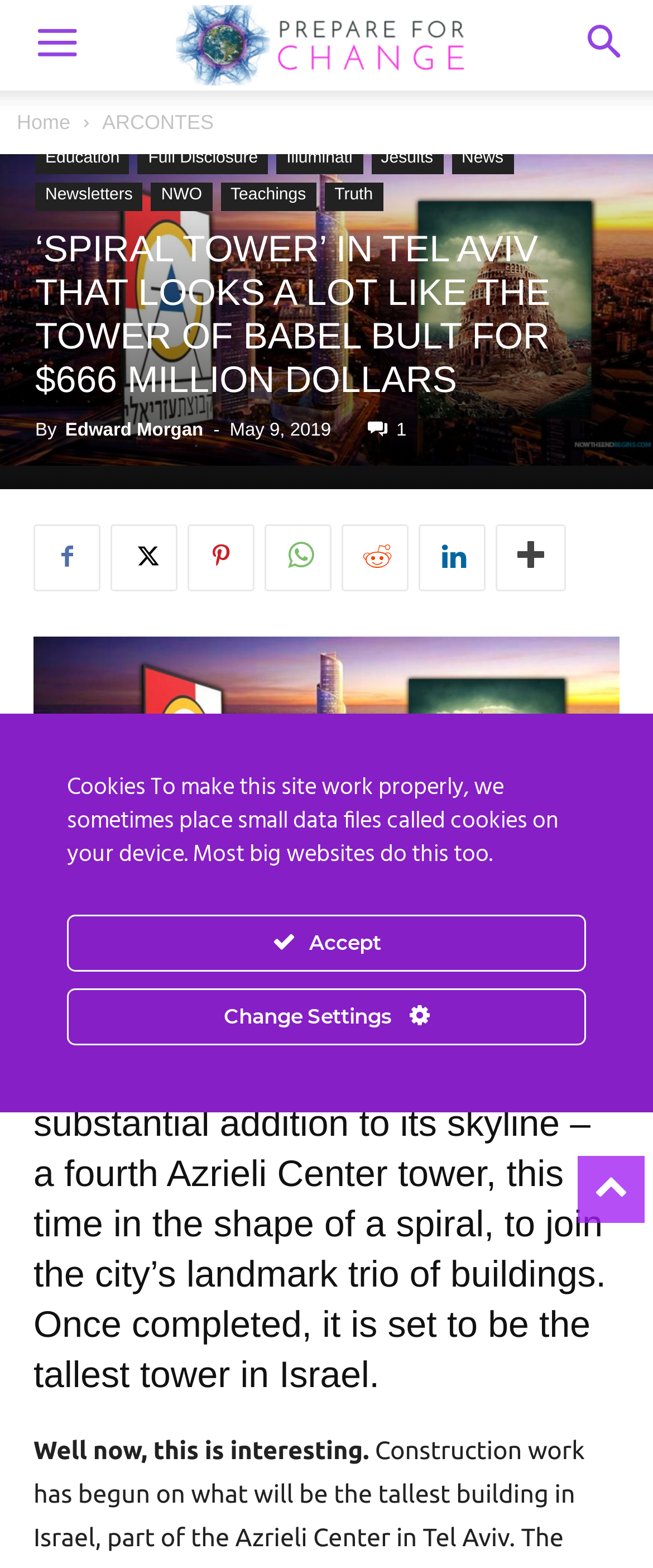Please pinpoint the bounding box coordinates for the region I should click to adhere to this instruction: "Search for something".

[0.856, 0.0, 1.0, 0.058]